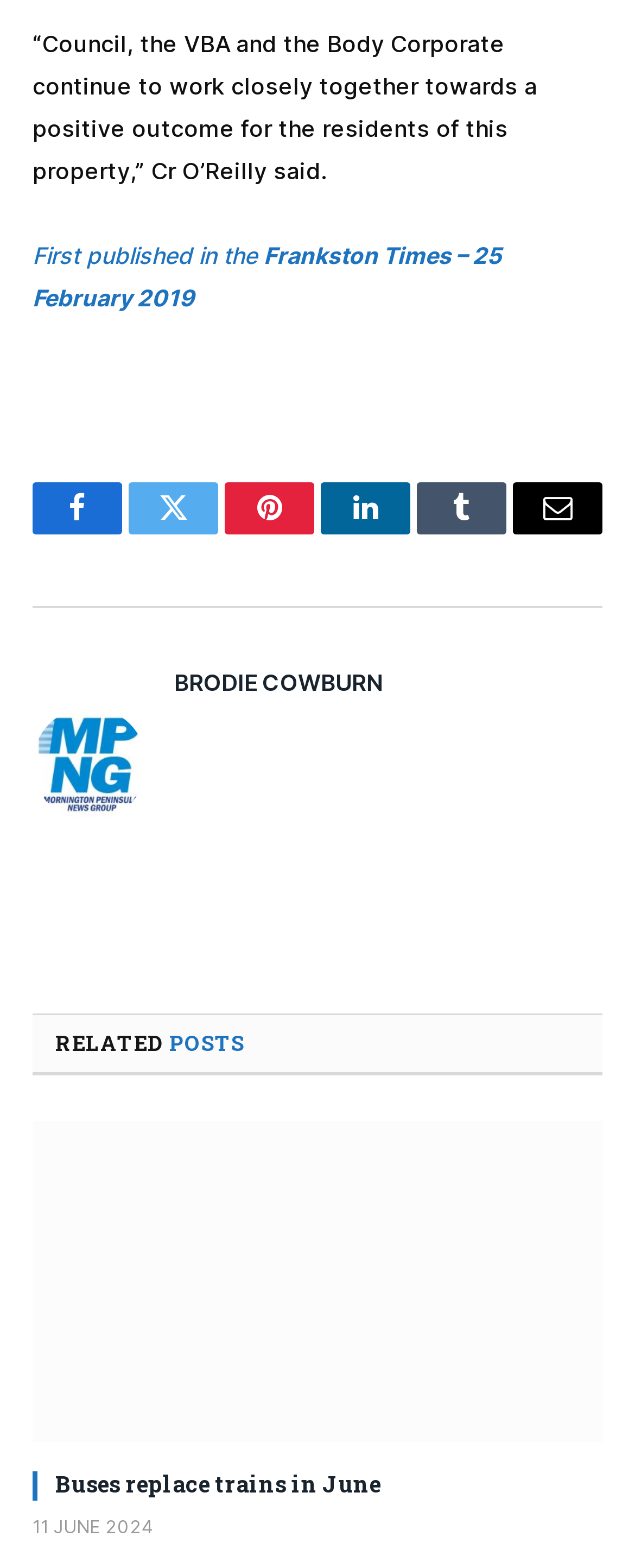Give the bounding box coordinates for the element described by: "March 2024".

None